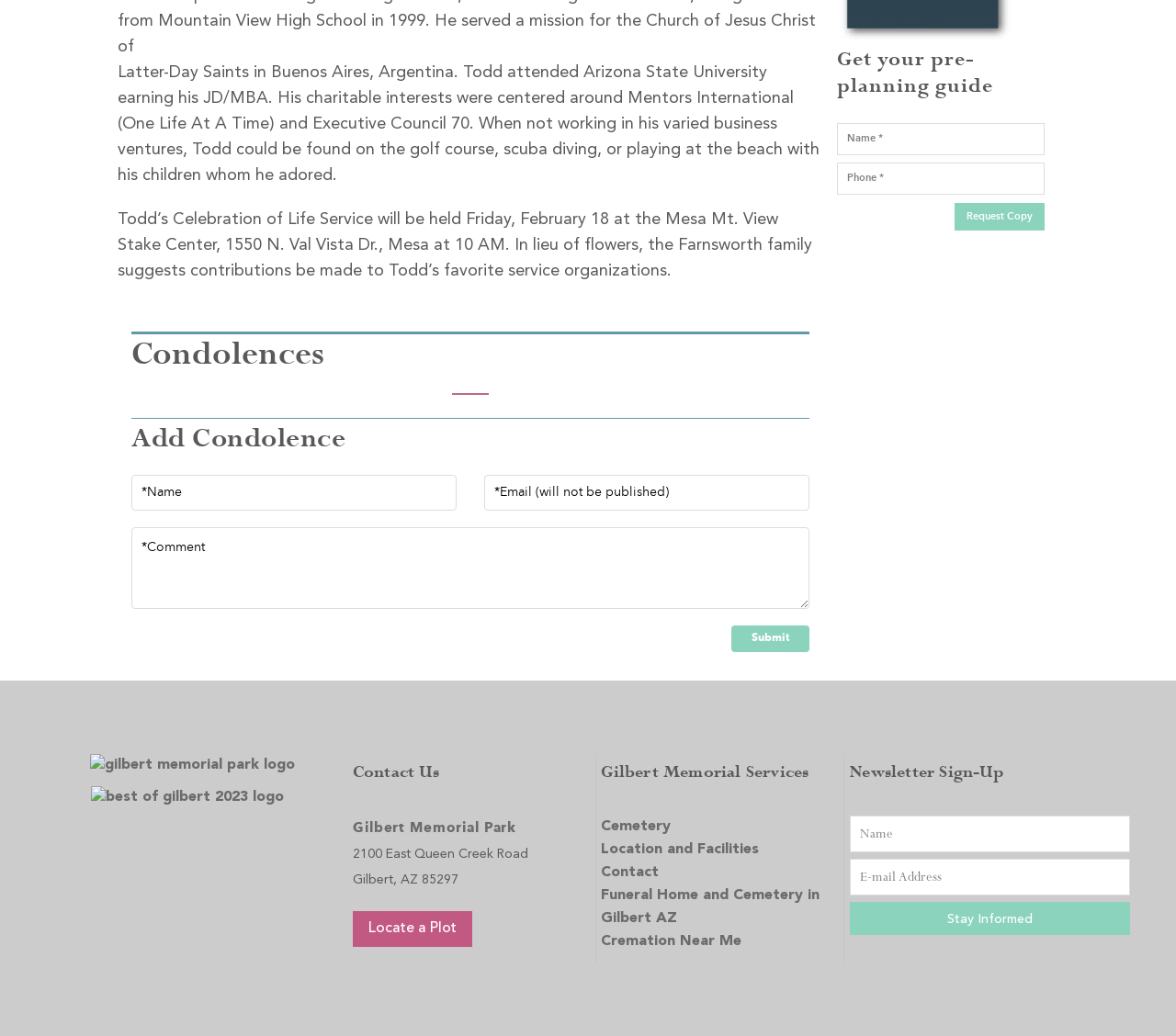Bounding box coordinates must be specified in the format (top-left x, top-left y, bottom-right x, bottom-right y). All values should be floating point numbers between 0 and 1. What are the bounding box coordinates of the UI element described as: Location and Facilities

[0.511, 0.813, 0.646, 0.827]